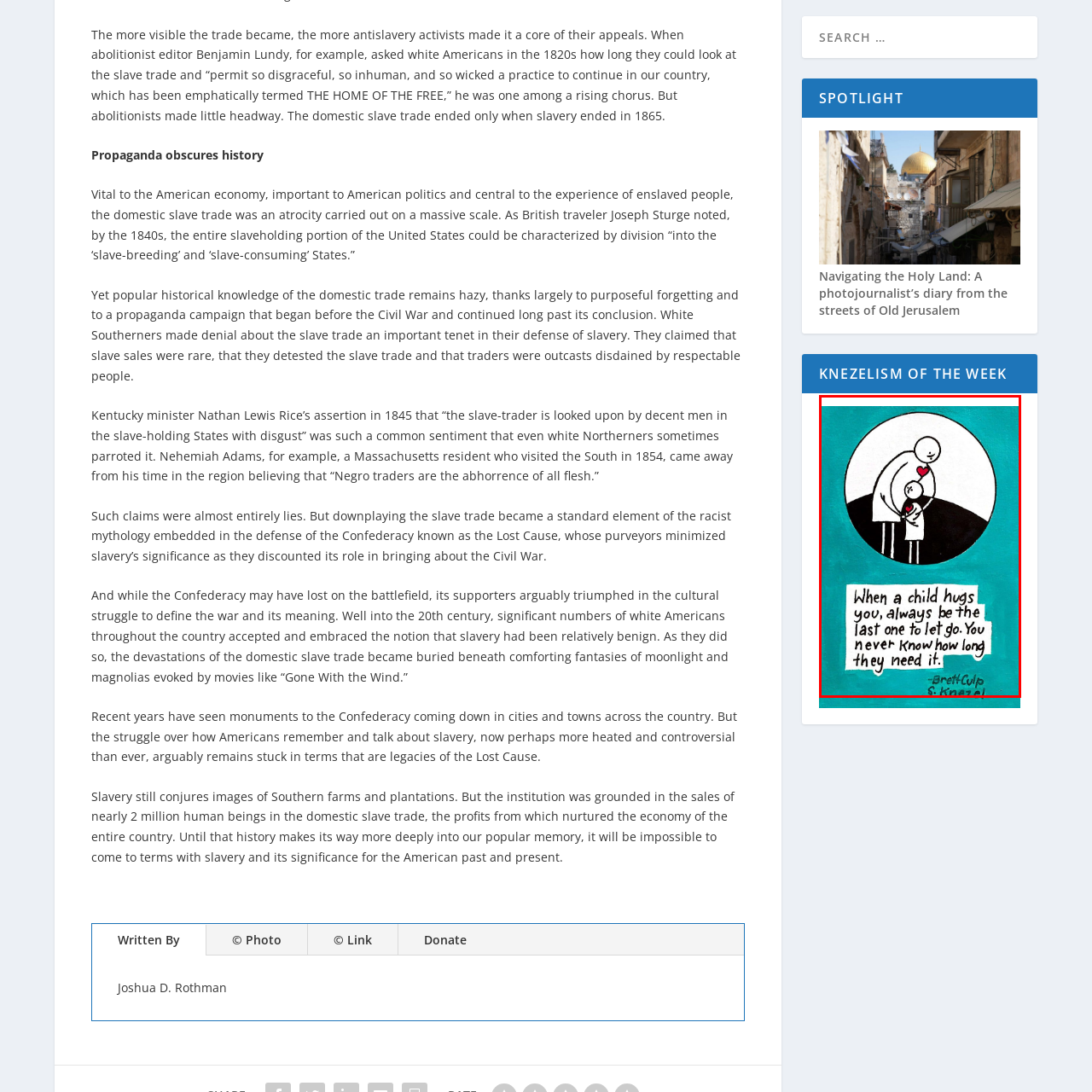Direct your attention to the image enclosed by the red boundary, What symbol is shown on the adult figure? 
Answer concisely using a single word or phrase.

heart